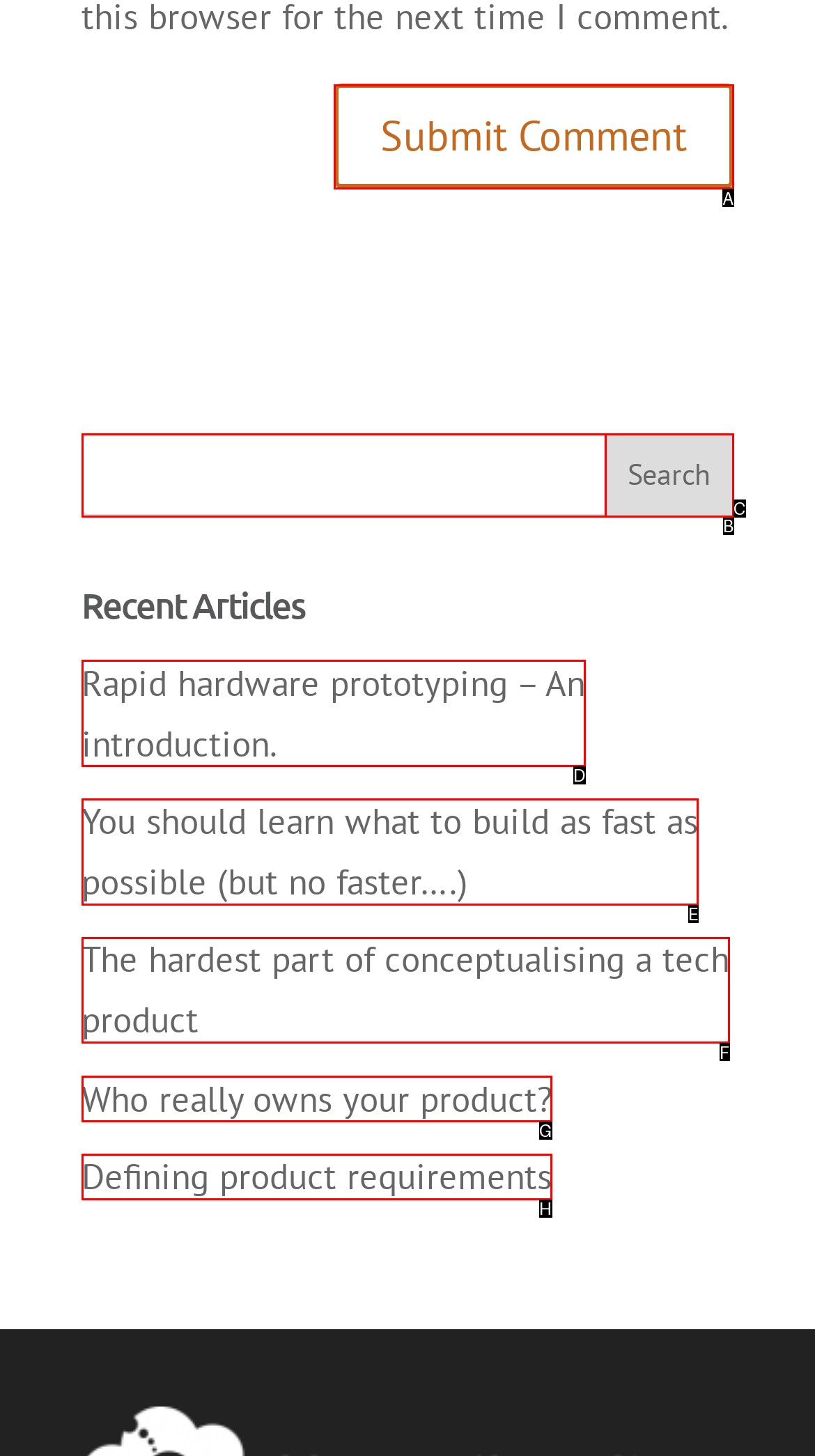Please indicate which HTML element to click in order to fulfill the following task: submit a comment Respond with the letter of the chosen option.

A